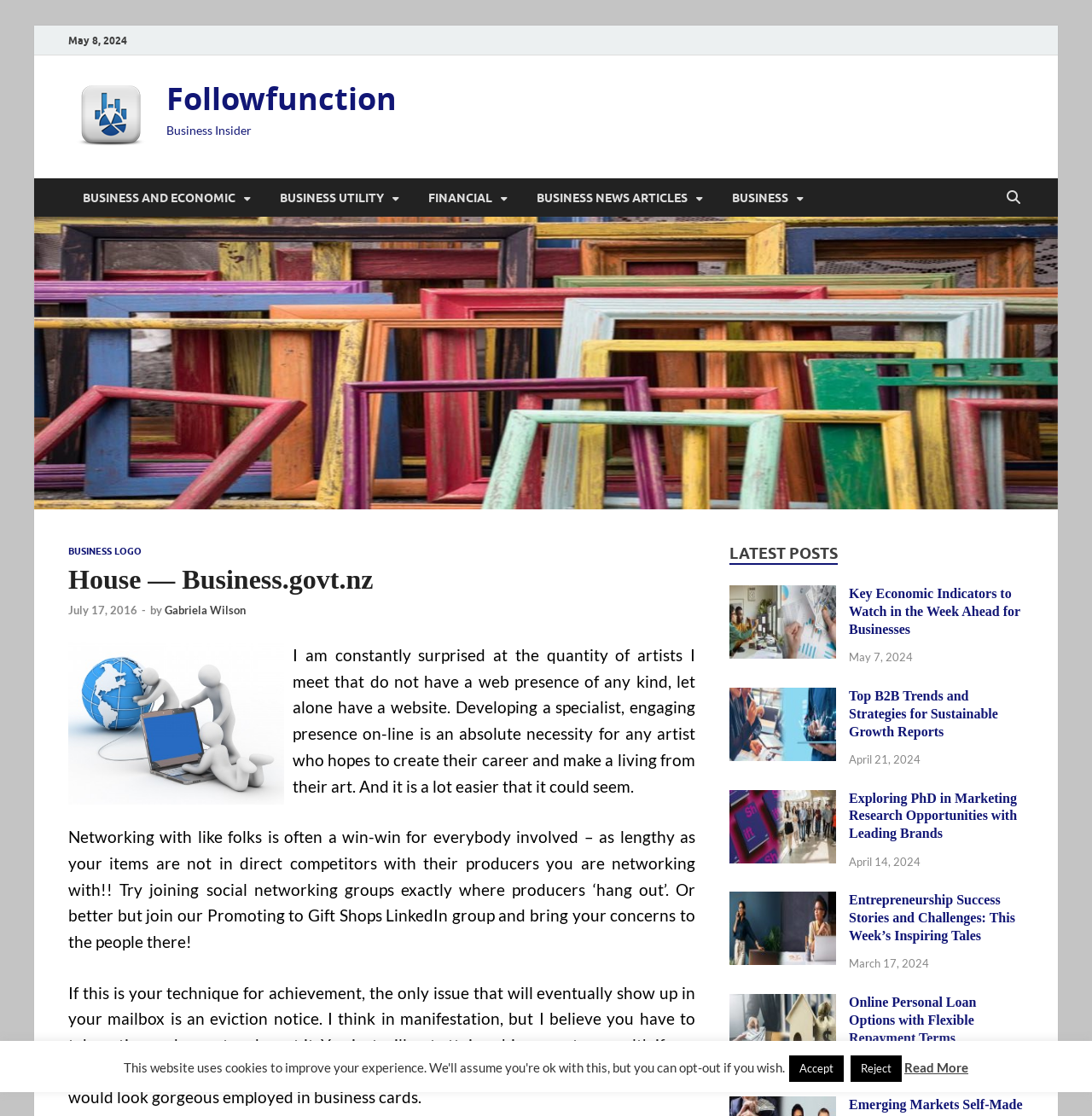Determine the main headline from the webpage and extract its text.

House — Business.govt.nz